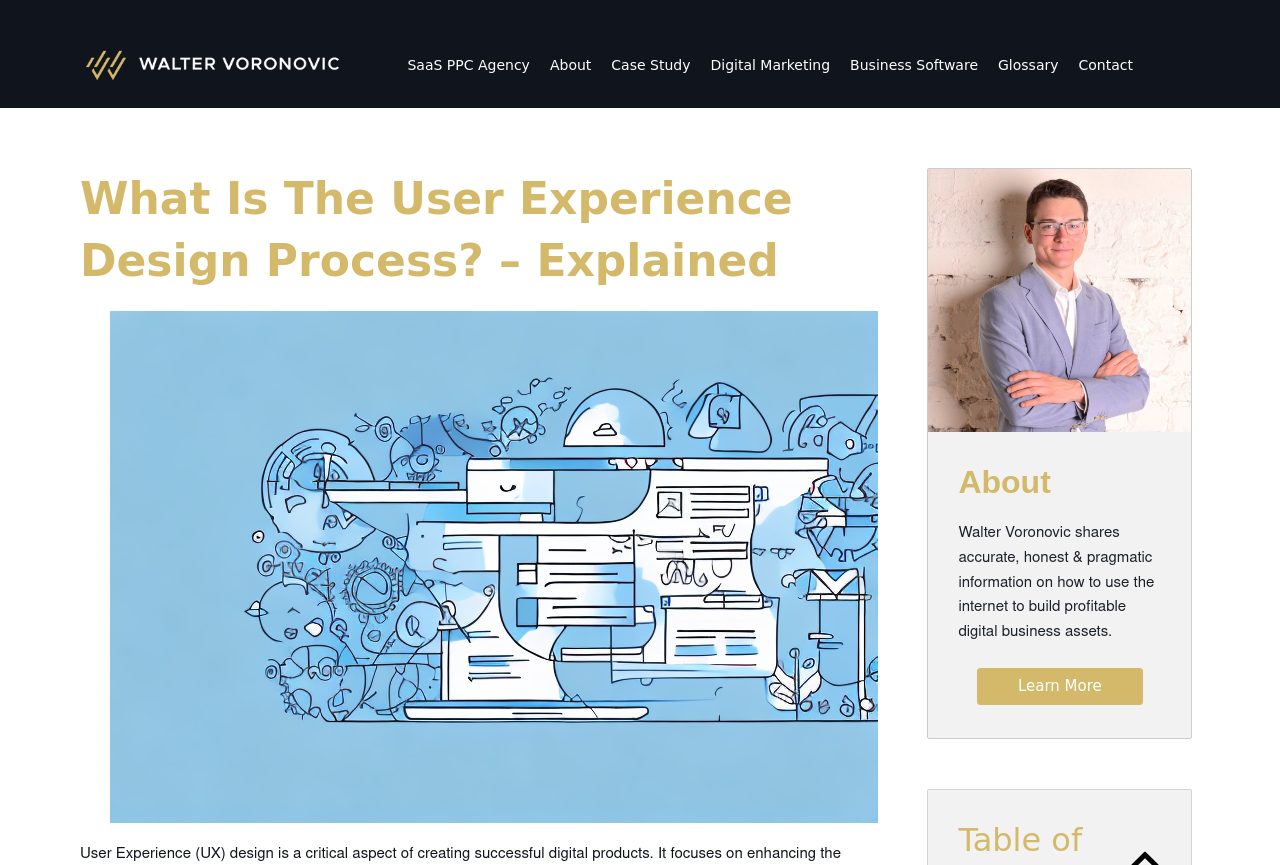Write an elaborate caption that captures the essence of the webpage.

The webpage is about User Experience (UX) design, focusing on enhancing user satisfaction and overall experience when interacting with digital products. 

At the top left corner, there is a logo of waltervoronovic.com, which is a clickable link. Next to it, there are several navigation links, including "SaaS PPC Agency", "About", "Case Study", "Digital Marketing", "Business Software", "Glossary", and "Contact", arranged horizontally from left to right.

Below the navigation links, there is a main heading "What Is The User Experience Design Process? – Explained" that spans across most of the page width. 

Underneath the main heading, there is a large image that takes up most of the page width, with a caption "What Is The User Experience Design Process? - Explained". 

On the right side of the page, there is a smaller image of a Facebook ads consultant, Walter Voronovic. 

Below the Facebook ads consultant image, there is a heading "About" and a brief description of Walter Voronovic, stating that he shares accurate, honest, and pragmatic information on how to use the internet to build profitable digital business assets. 

Finally, there is a "Learn More" link at the bottom right corner of the page.